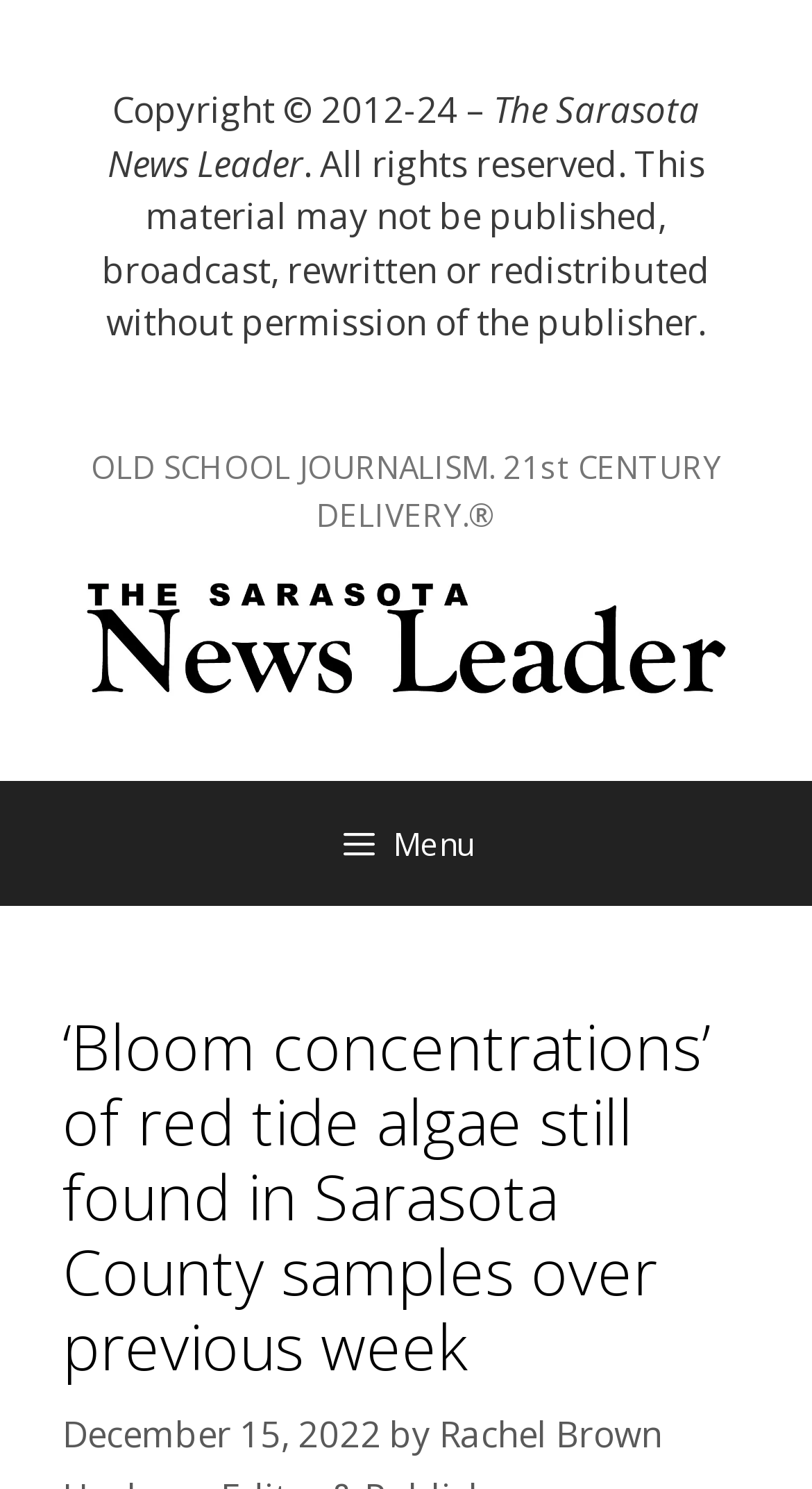Respond to the following question with a brief word or phrase:
What is the symbol before the word 'Menu'?

uf0c9